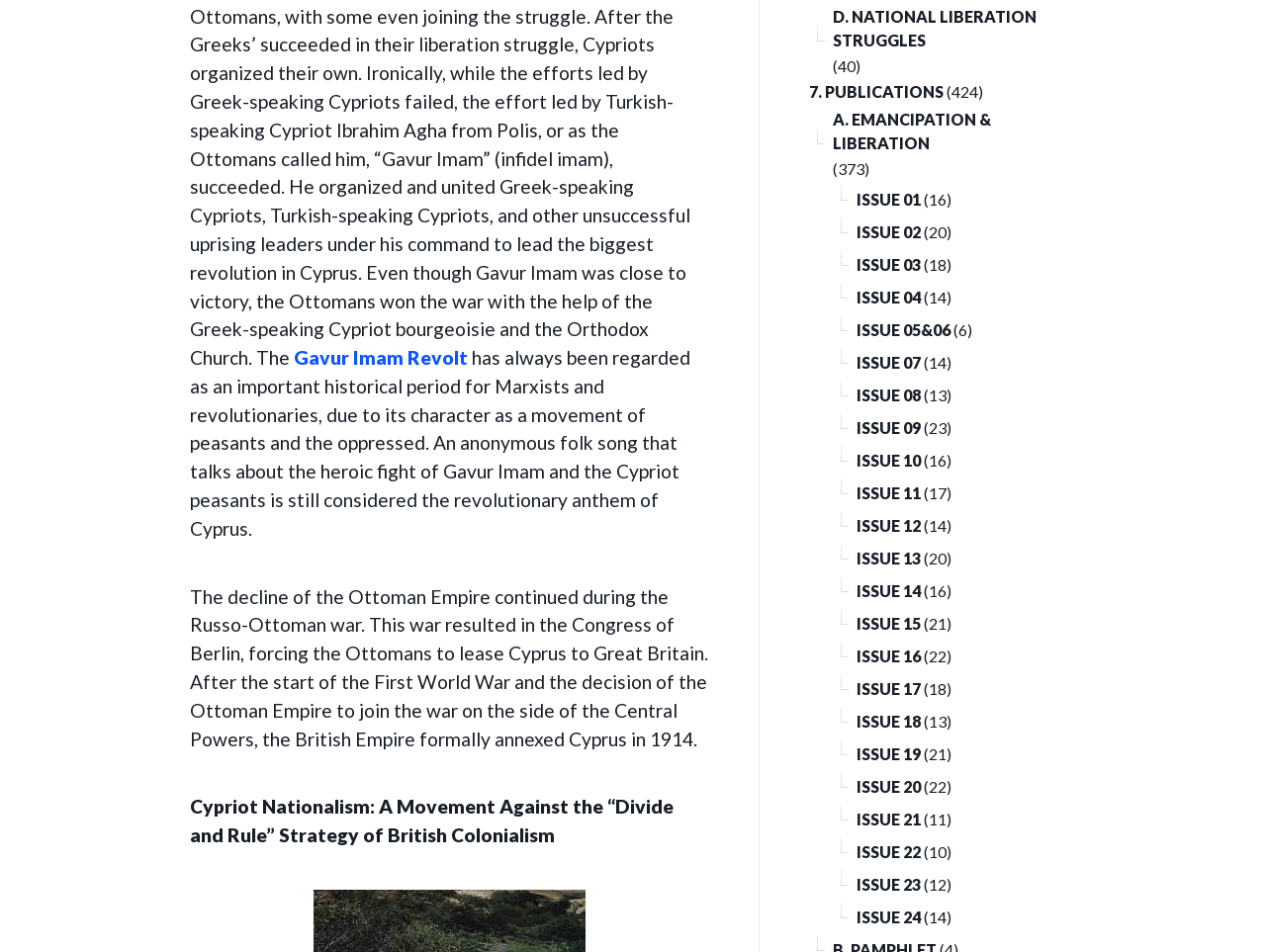Determine the bounding box coordinates for the clickable element to execute this instruction: "View the publication details of ISSUE 01". Provide the coordinates as four float numbers between 0 and 1, i.e., [left, top, right, bottom].

[0.677, 0.196, 0.727, 0.225]